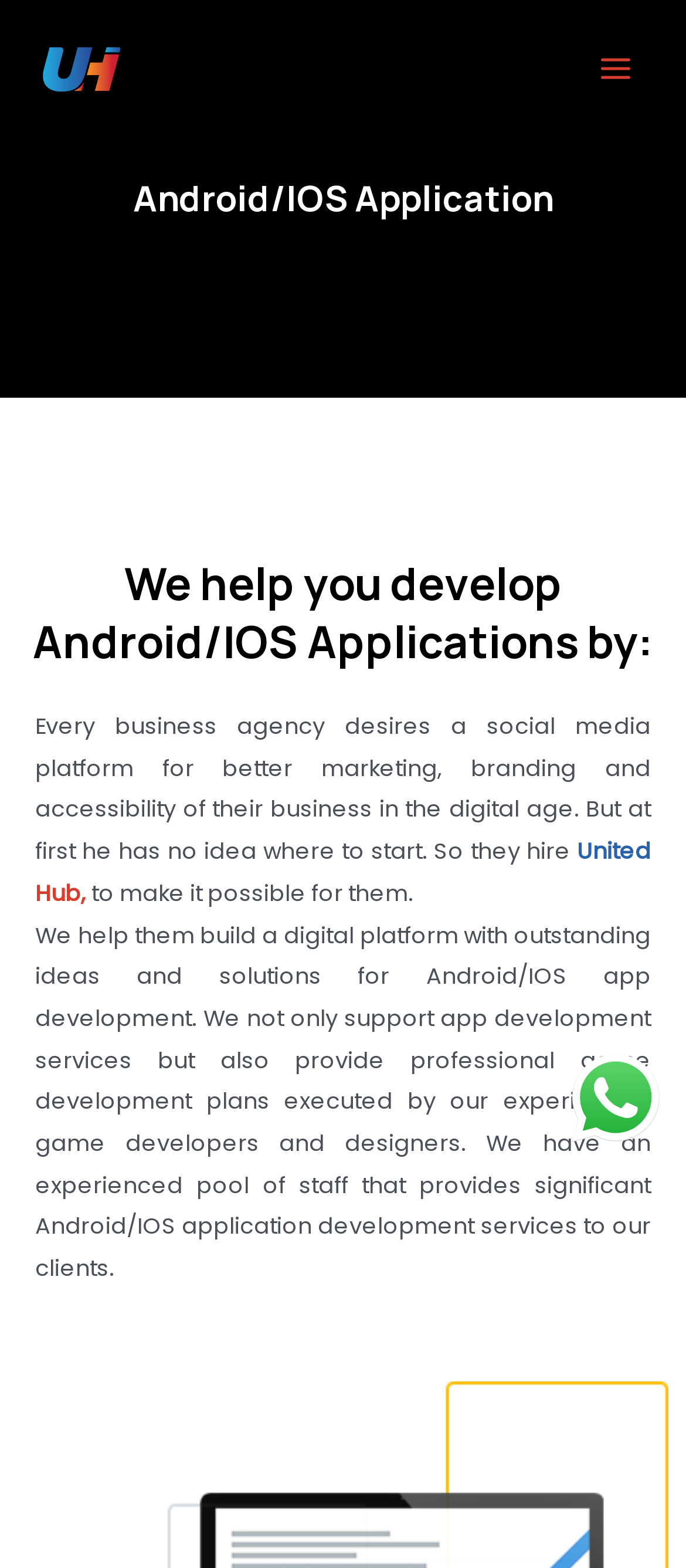Can you look at the image and give a comprehensive answer to the question:
What is the company name?

The company name can be found in the link element with the text 'United Hub' at the top of the webpage, which suggests that it is the name of the company or organization that owns the webpage.